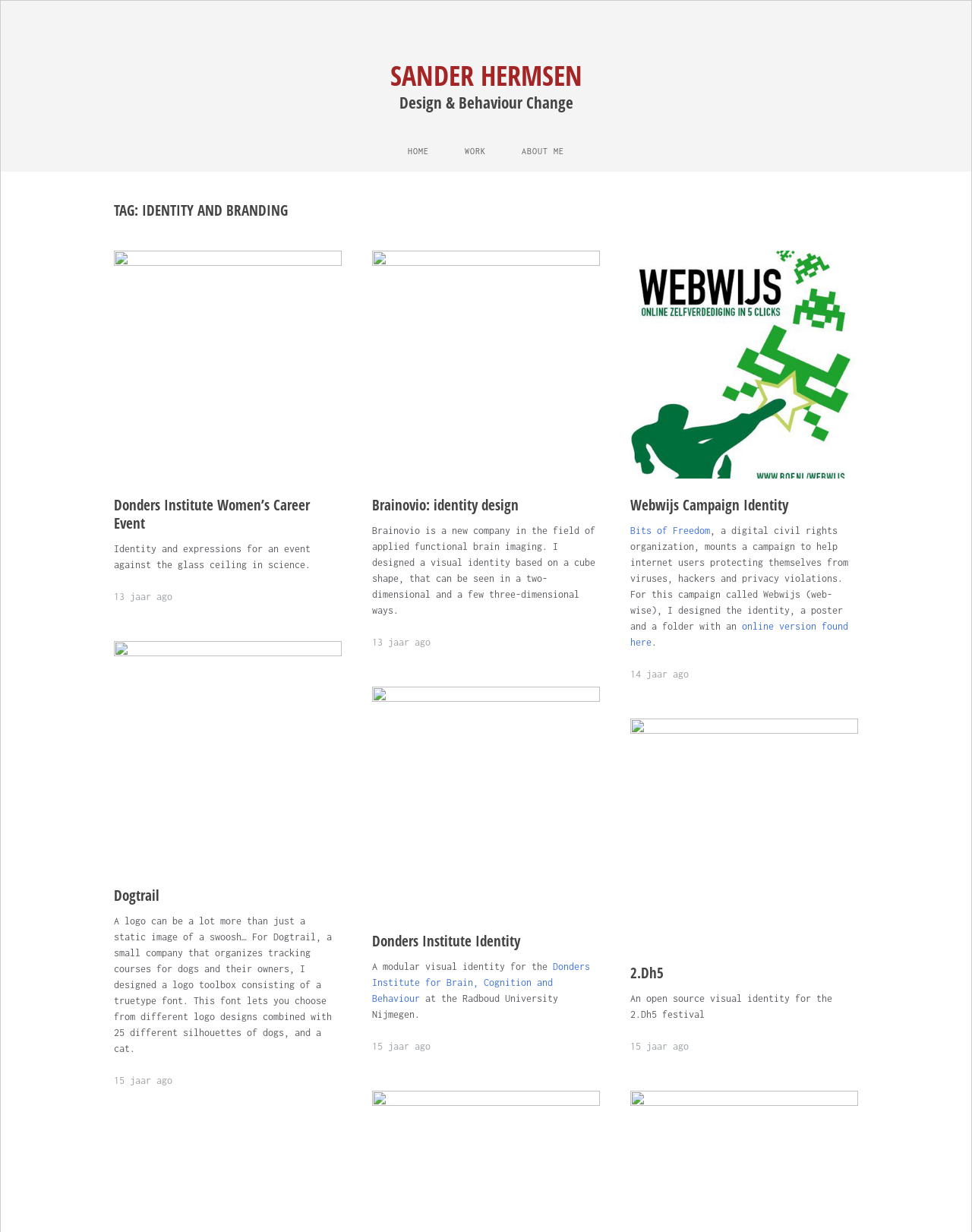Describe every aspect of the webpage comprehensively.

This webpage is about Sander Hermsen's identity and branding work. At the top, there is a large heading "SANDER HERMSEN" with a link to the same text. Below it, there is another heading "Design & Behaviour Change". 

On the top-right side, there are three links: "HOME", "WORK", and "ABOUT ME". The "ABOUT ME" section is divided into four columns, each containing multiple articles. 

Each article has a heading, a brief description, and a footer with the date "13 jaar ago", "14 jaar ago", "15 jaar ago", etc. The headings include "TAG: IDENTITY AND BRANDING", "Donders Institute Women’s Career Event", "Brainovio: identity design", "Webwijs Campaign Identity", "Dogtrail", "Donders Institute Identity", and "2.Dh5". 

The descriptions provide information about the projects, such as the design of a visual identity for an event, a company, or a campaign. Some articles also include links to the projects or related websites. The footer of each article displays the date when the project was done.